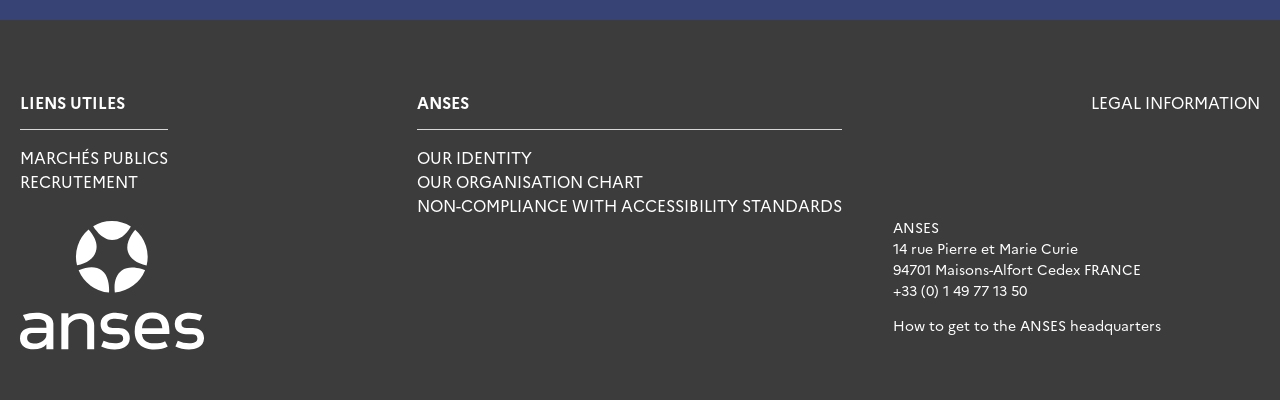What is the purpose of the 'How to get to the ANSES headquarters' link?
Please provide a full and detailed response to the question.

The link 'How to get to the ANSES headquarters' at coordinates [0.698, 0.787, 0.907, 0.837] is likely intended to provide directions or information on how to get to the ANSES headquarters. This can be inferred from the text of the link and its proximity to the address and phone number of the headquarters.